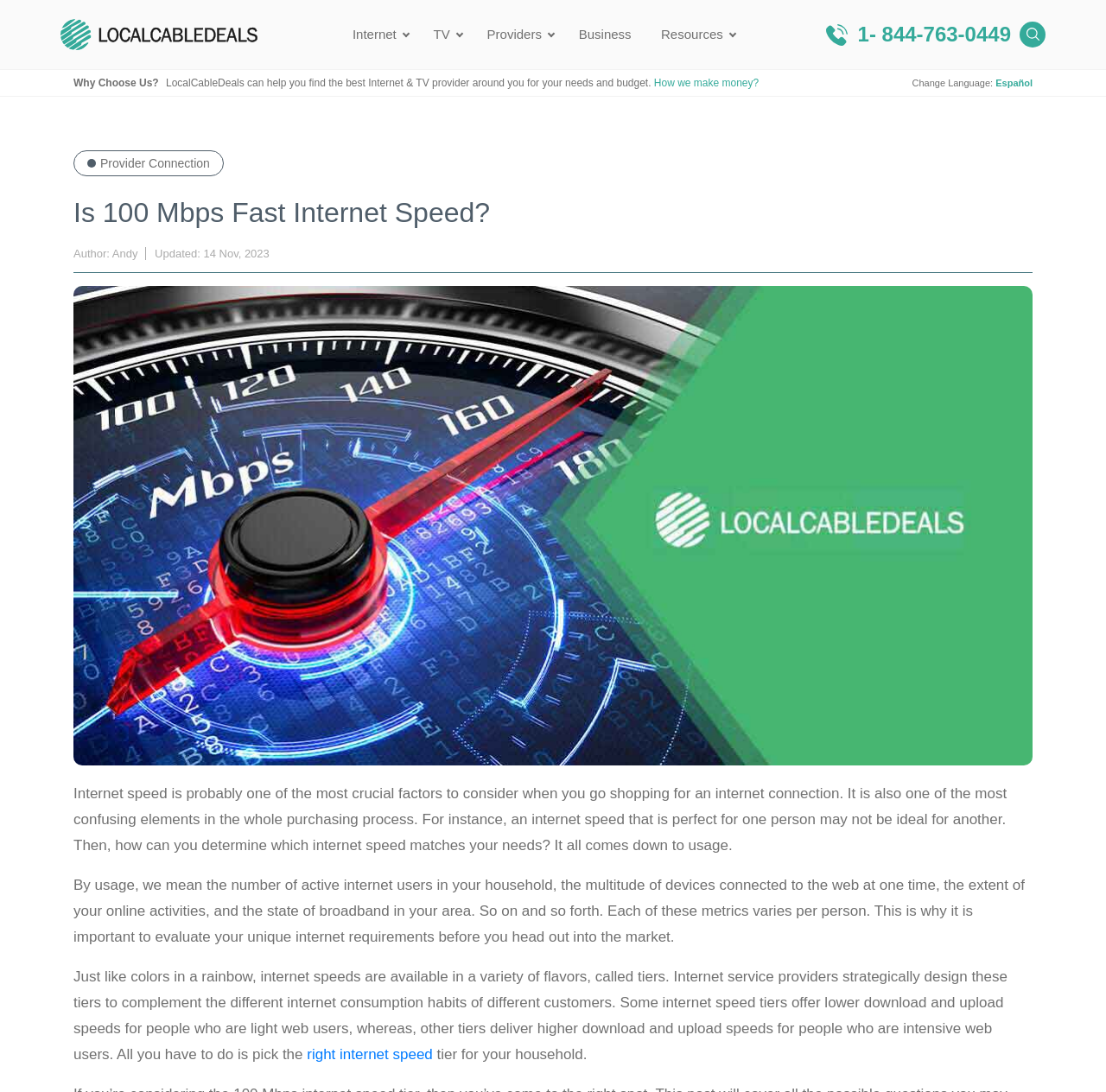Answer the question using only one word or a concise phrase: What is the date of the last update of the article?

14 Nov, 2023